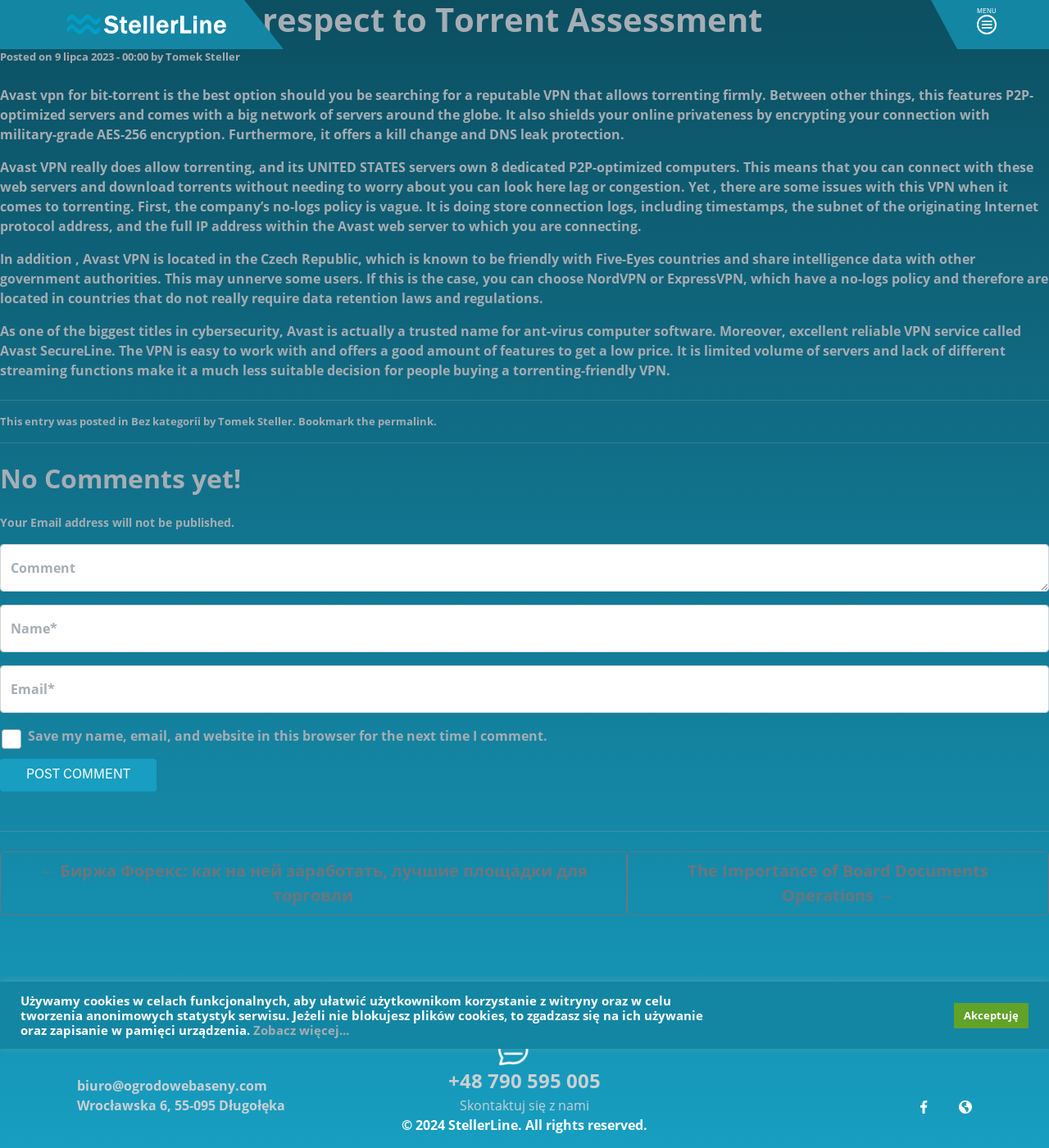Determine the coordinates of the bounding box for the clickable area needed to execute this instruction: "Click the 'you can look here' link".

[0.428, 0.155, 0.539, 0.17]